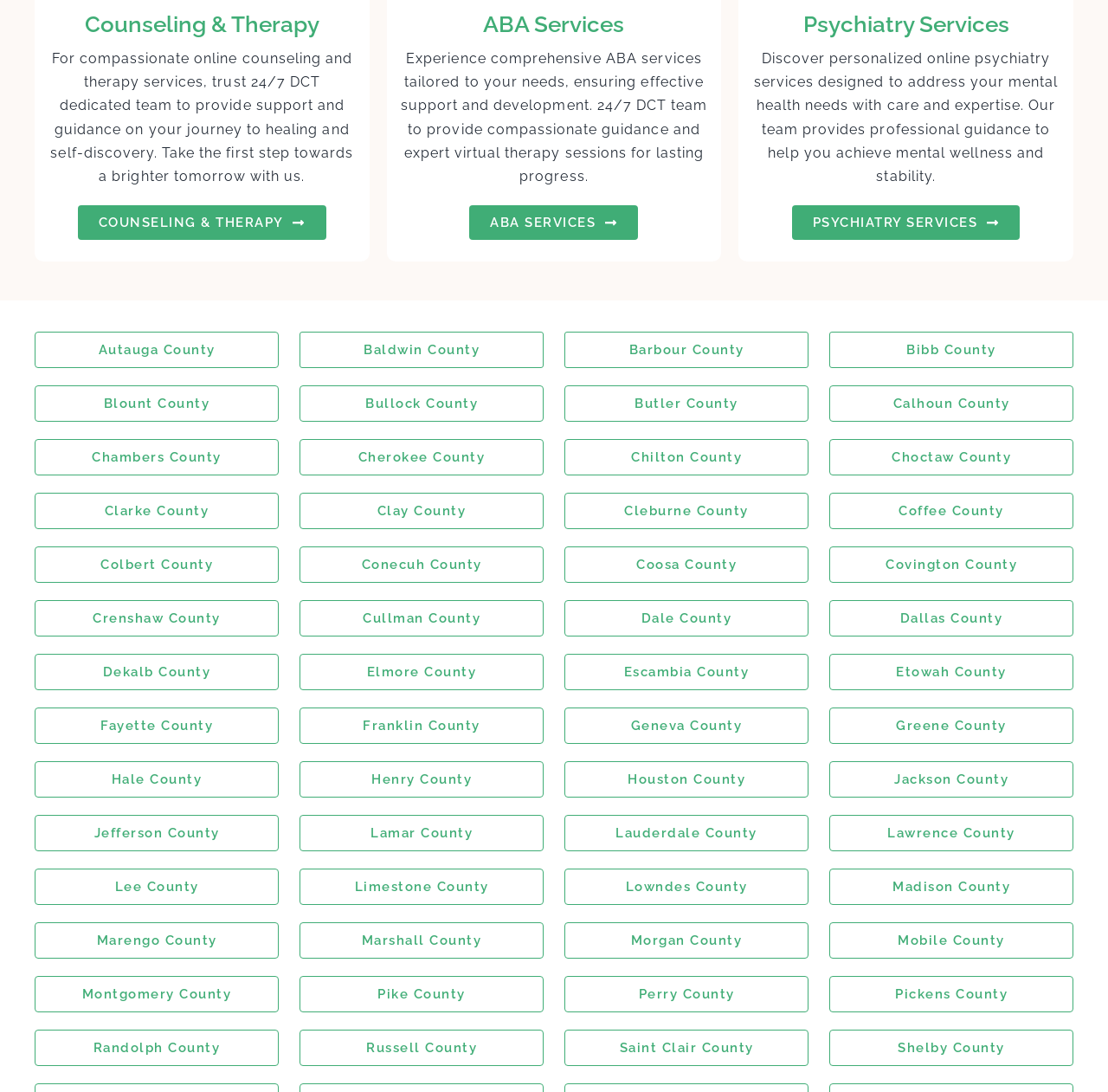Please identify the bounding box coordinates of the clickable element to fulfill the following instruction: "Learn more about ABA Services". The coordinates should be four float numbers between 0 and 1, i.e., [left, top, right, bottom].

[0.424, 0.188, 0.576, 0.22]